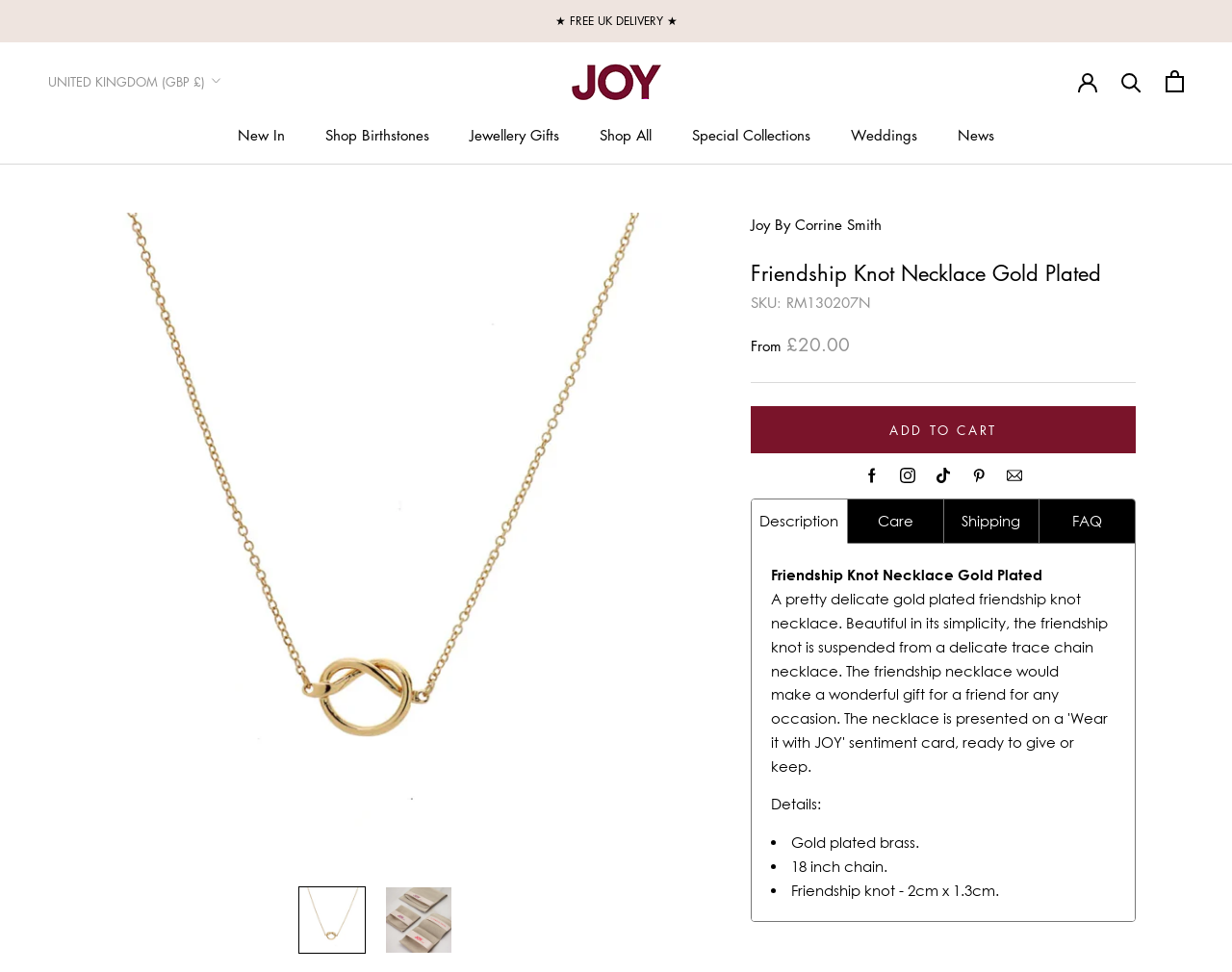Pinpoint the bounding box coordinates of the element you need to click to execute the following instruction: "Select the UNITED KINGDOM (GBP £) currency option". The bounding box should be represented by four float numbers between 0 and 1, in the format [left, top, right, bottom].

[0.039, 0.071, 0.18, 0.096]